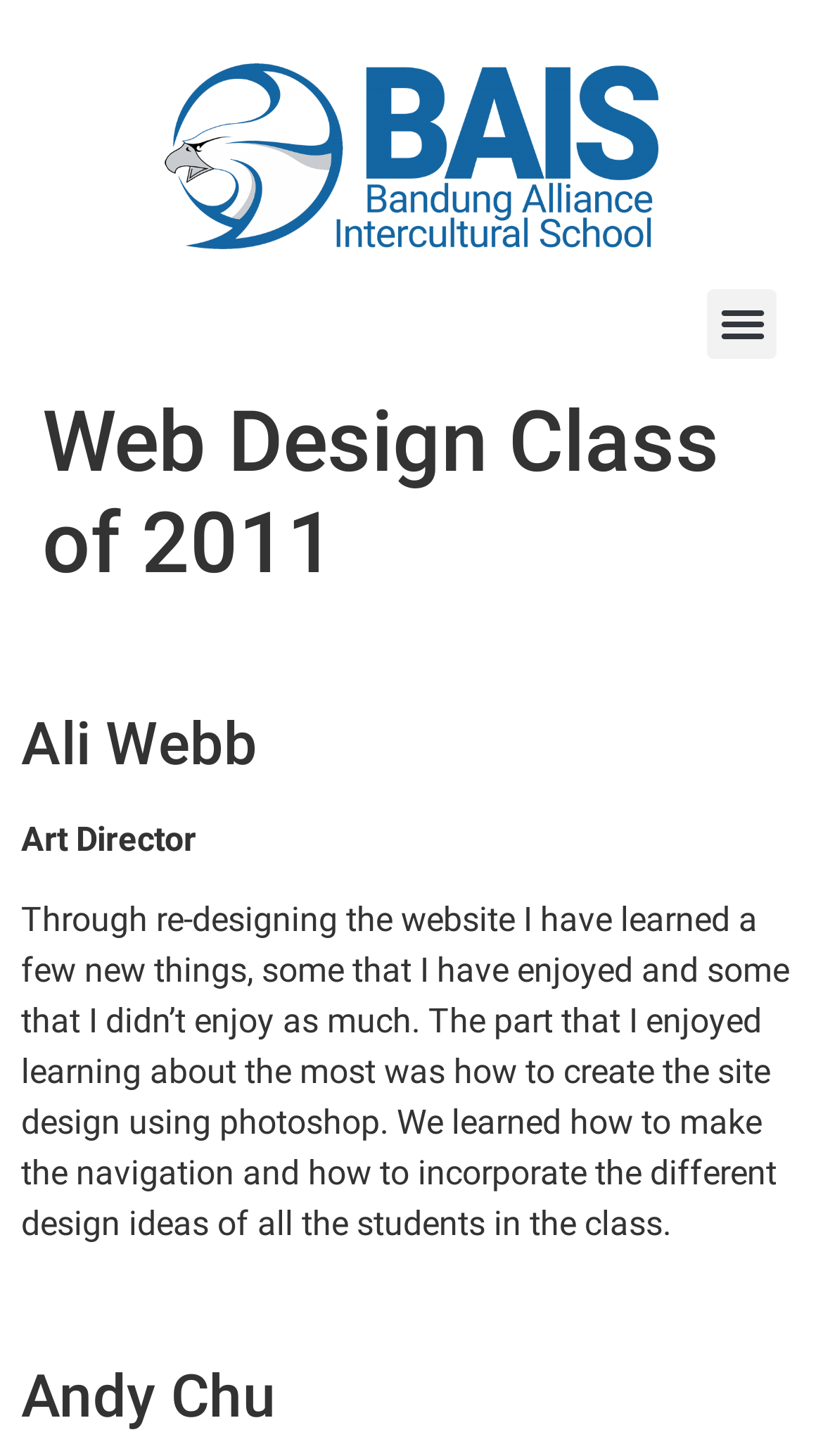Please provide a short answer using a single word or phrase for the question:
How many people's names are mentioned on the page?

2